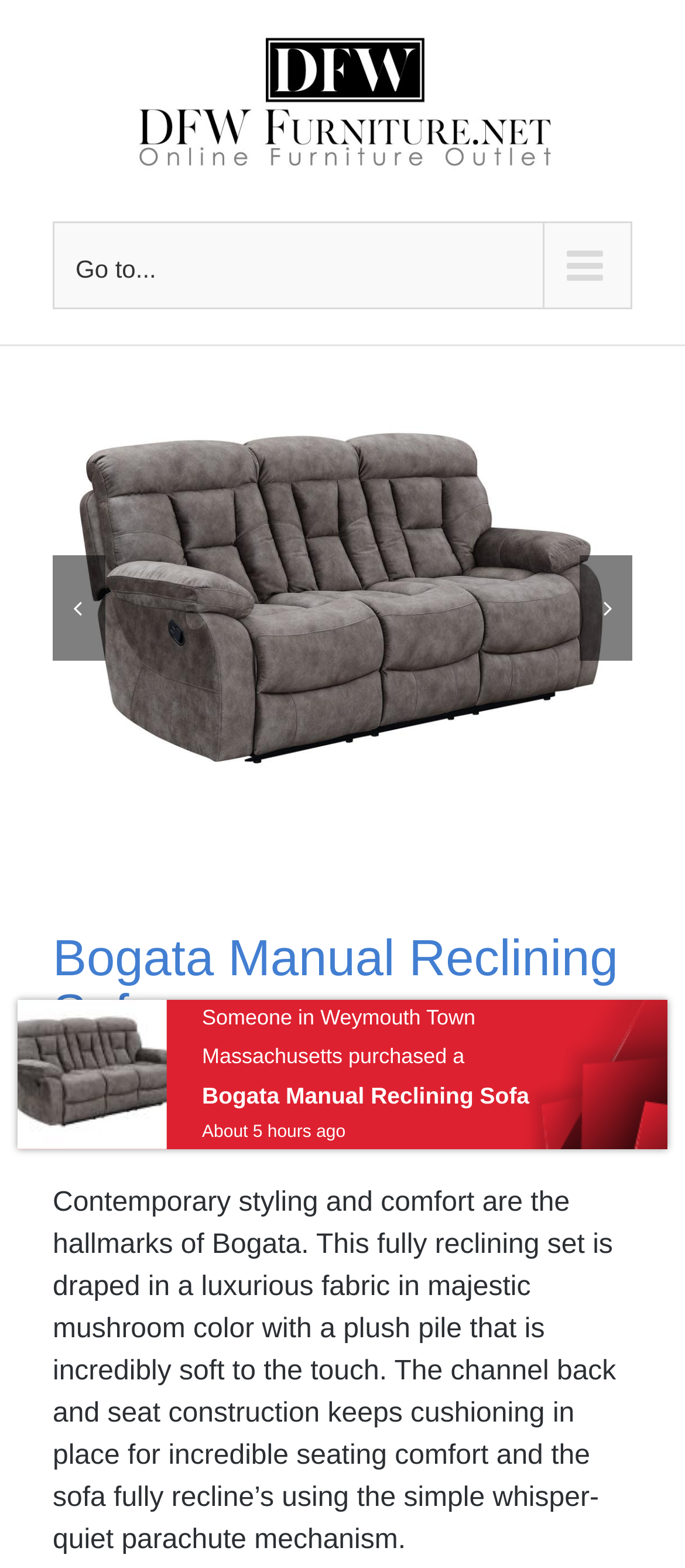What is the mechanism used to recline the Bogata Manual Reclining Sofa?
Please respond to the question thoroughly and include all relevant details.

I found the answer by reading the product description, which states that the sofa 'fully recline’s using the simple whisper-quiet parachute mechanism'.